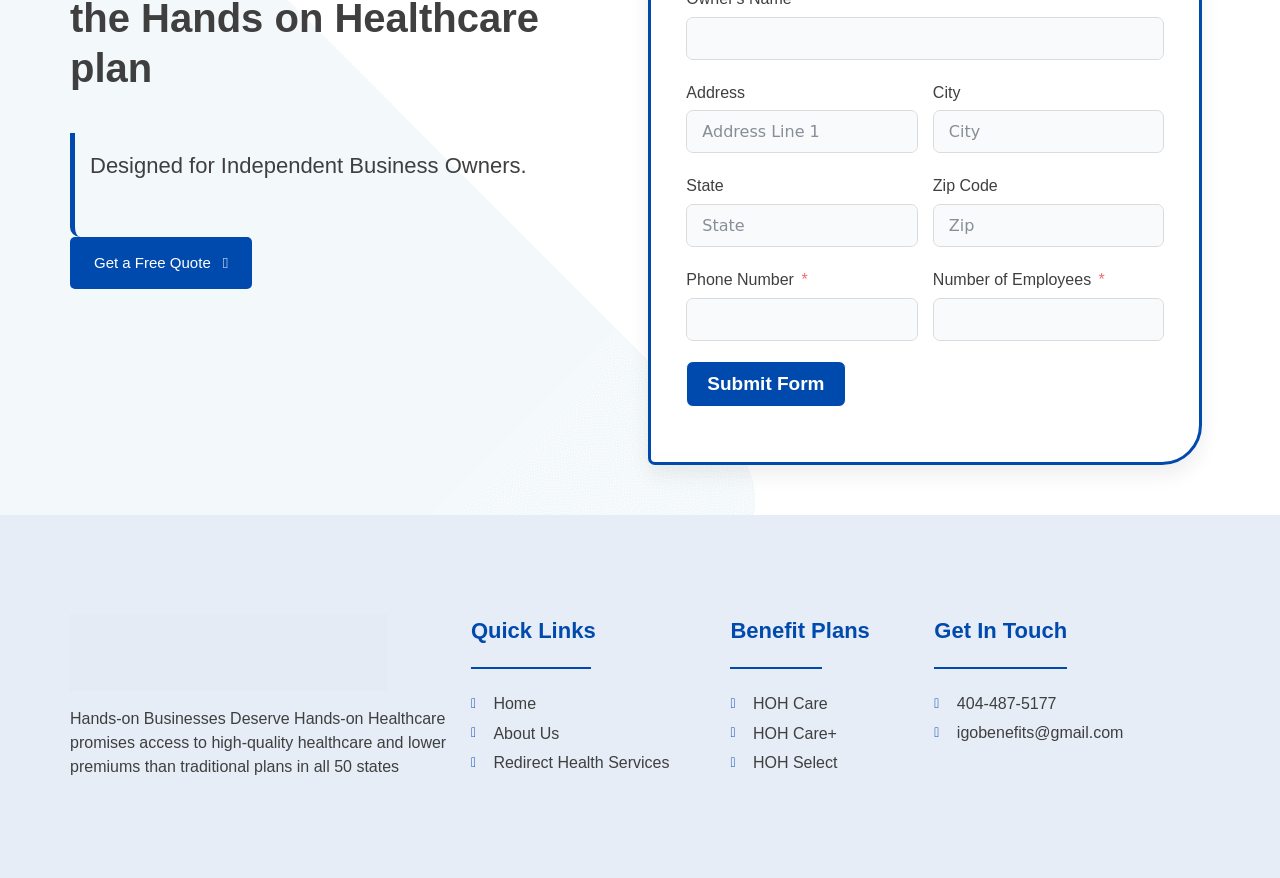What is required to get a free quote?
Please ensure your answer is as detailed and informative as possible.

By examining the form elements, it is clear that the 'Owner's Name' and 'Phone Number' fields are required to get a free quote, as indicated by the 'required: True' attribute.